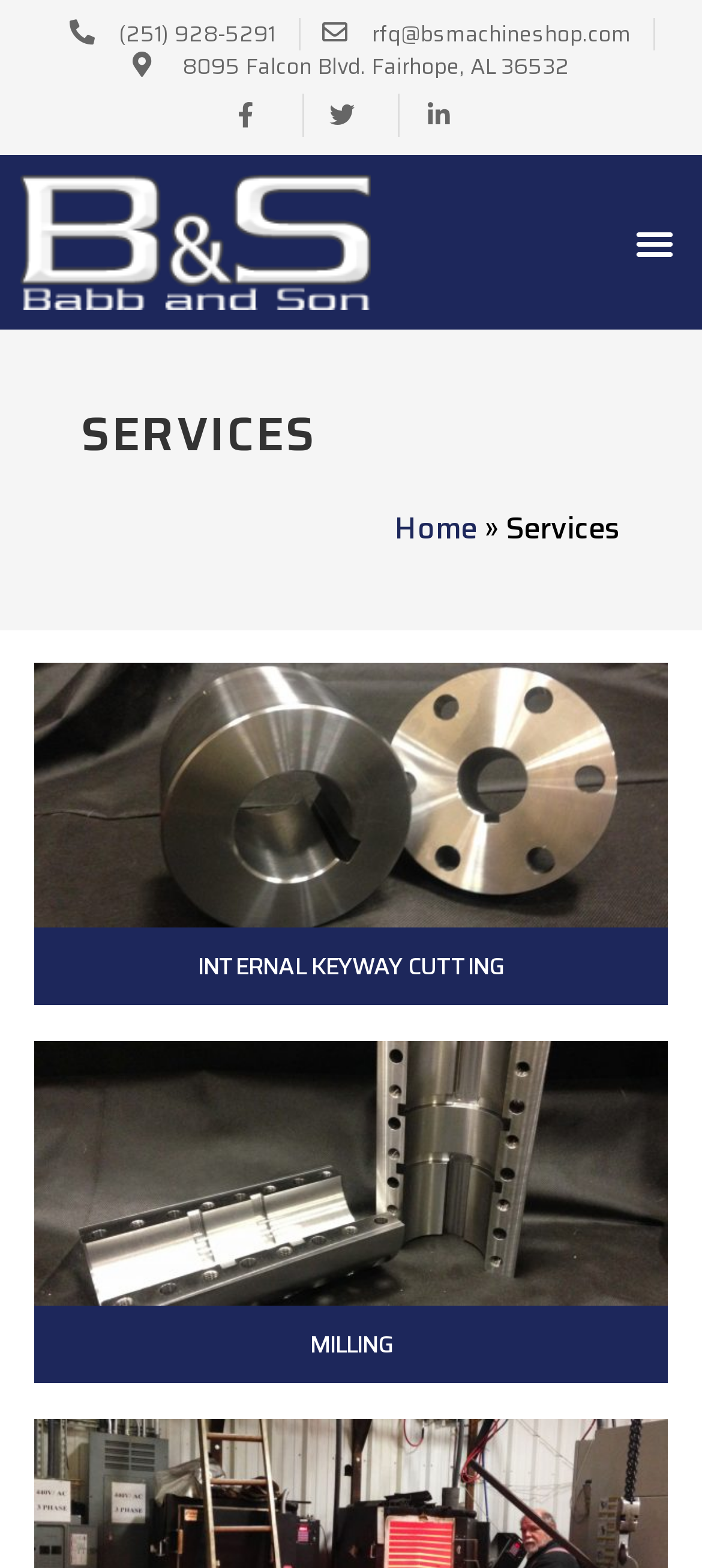Using the description: "Menu", identify the bounding box of the corresponding UI element in the screenshot.

None